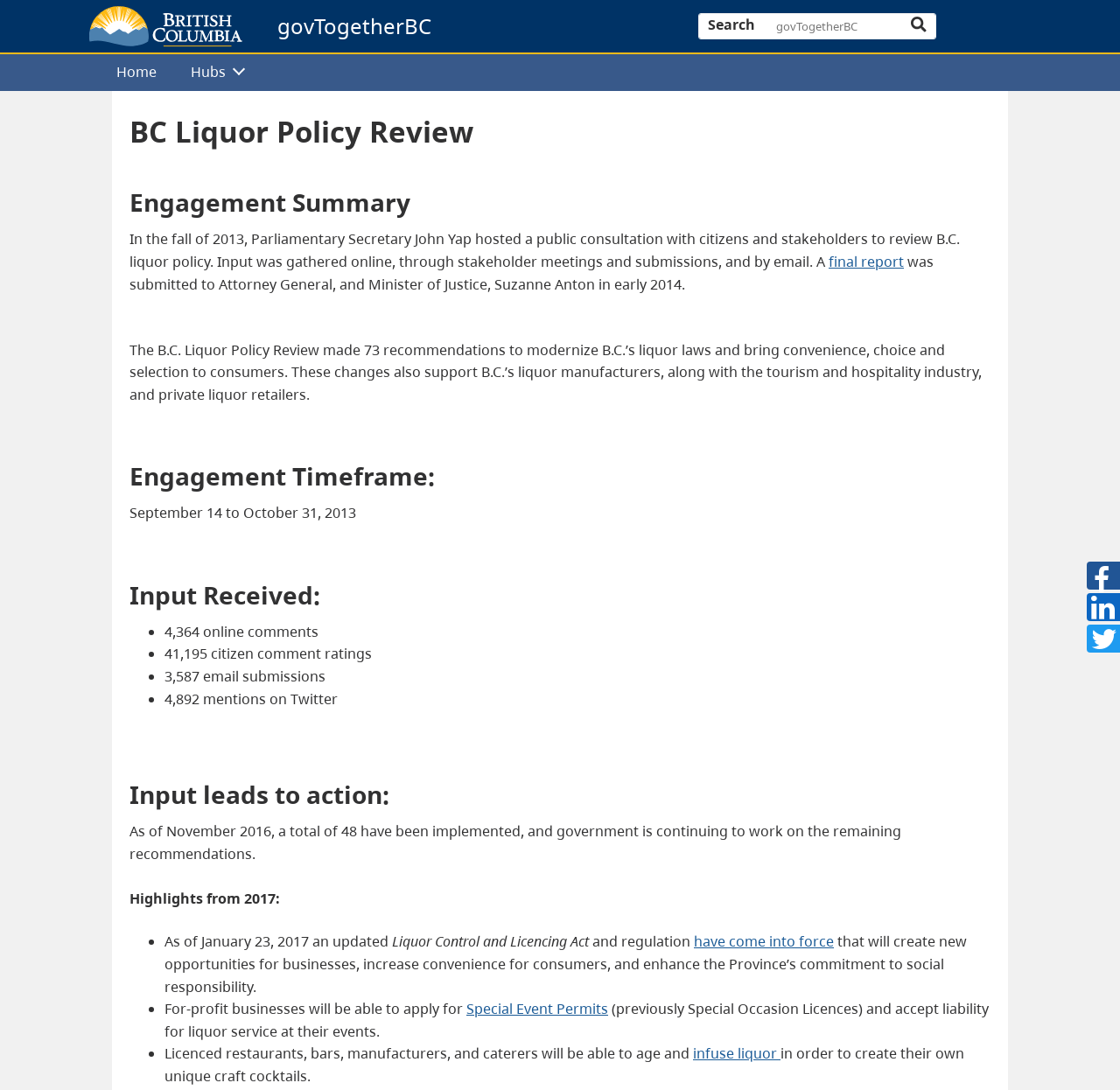Provide a single word or phrase to answer the given question: 
How many online comments were received?

4,364